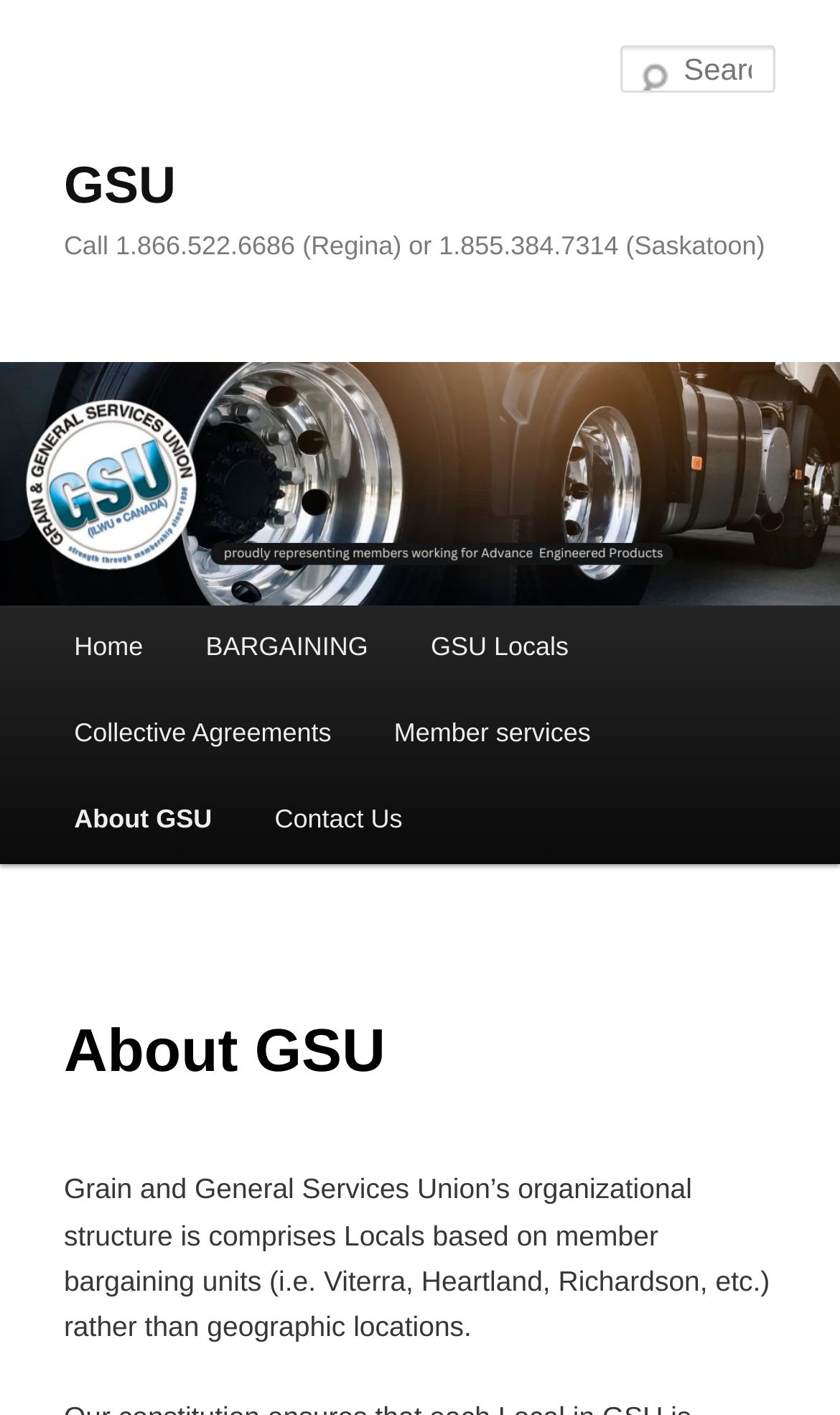What is the organizational structure of GSU based on?
Kindly give a detailed and elaborate answer to the question.

I found the answer by reading the static text element that describes the organizational structure of GSU. According to the text, GSU's organizational structure is based on member bargaining units rather than geographic locations.